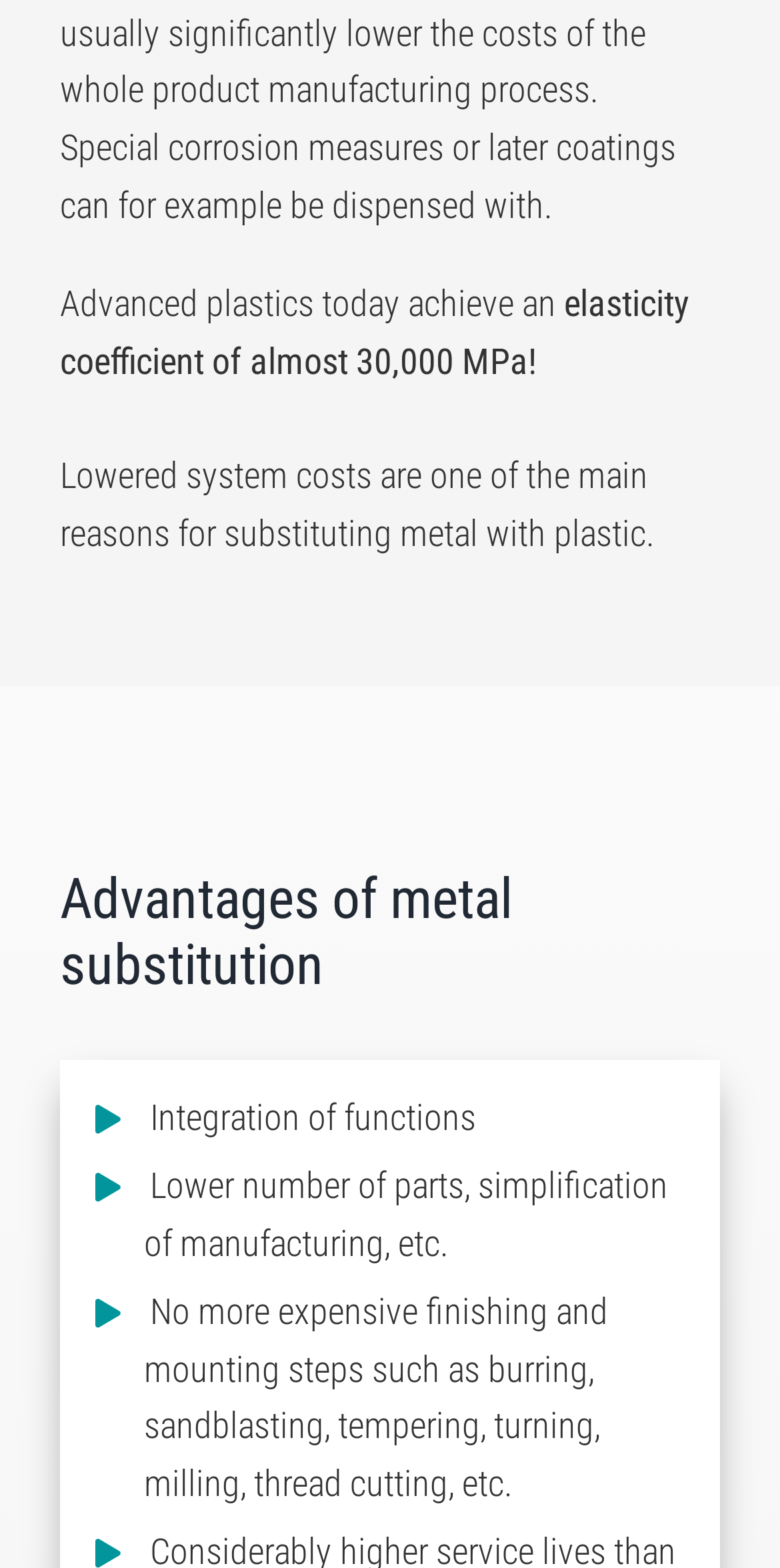Please identify the bounding box coordinates of the clickable area that will fulfill the following instruction: "Click the 'Cookie details' button". The coordinates should be in the format of four float numbers between 0 and 1, i.e., [left, top, right, bottom].

[0.26, 0.296, 0.422, 0.313]